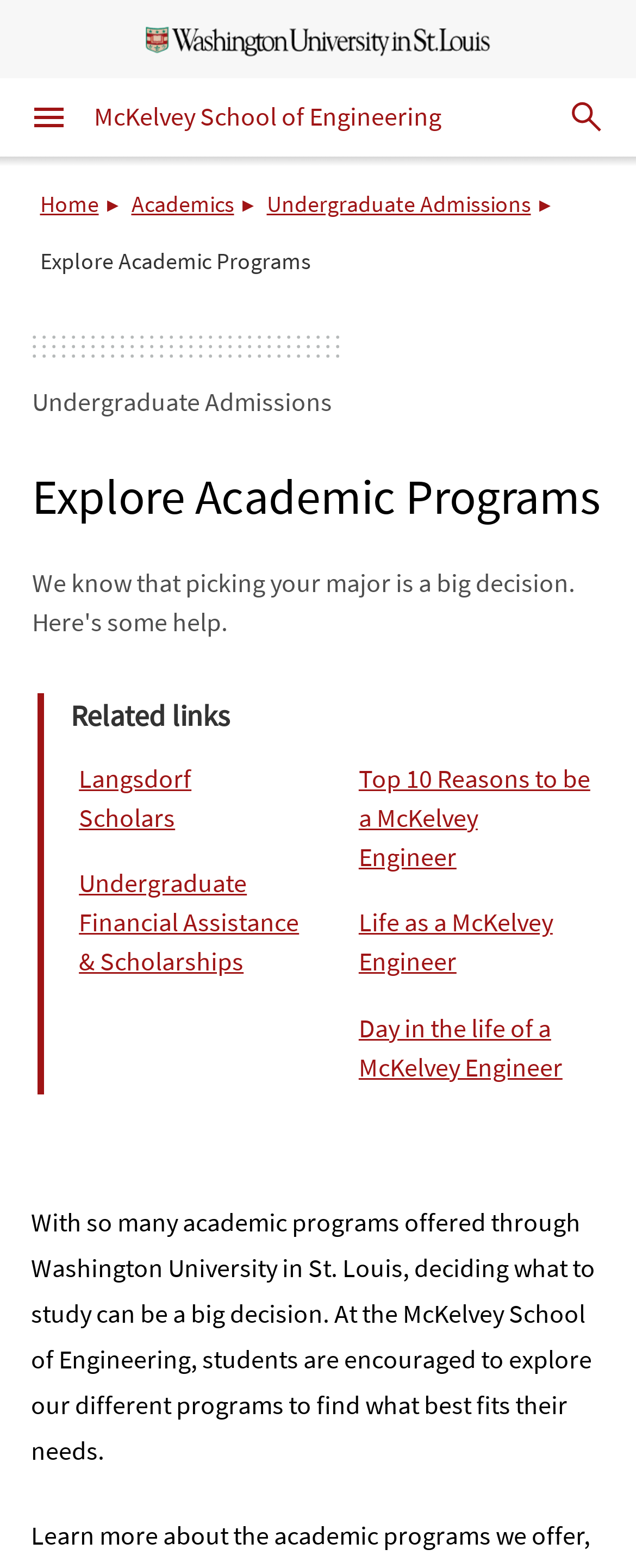Use a single word or phrase to answer the following:
What is the name of the school?

McKelvey School of Engineering